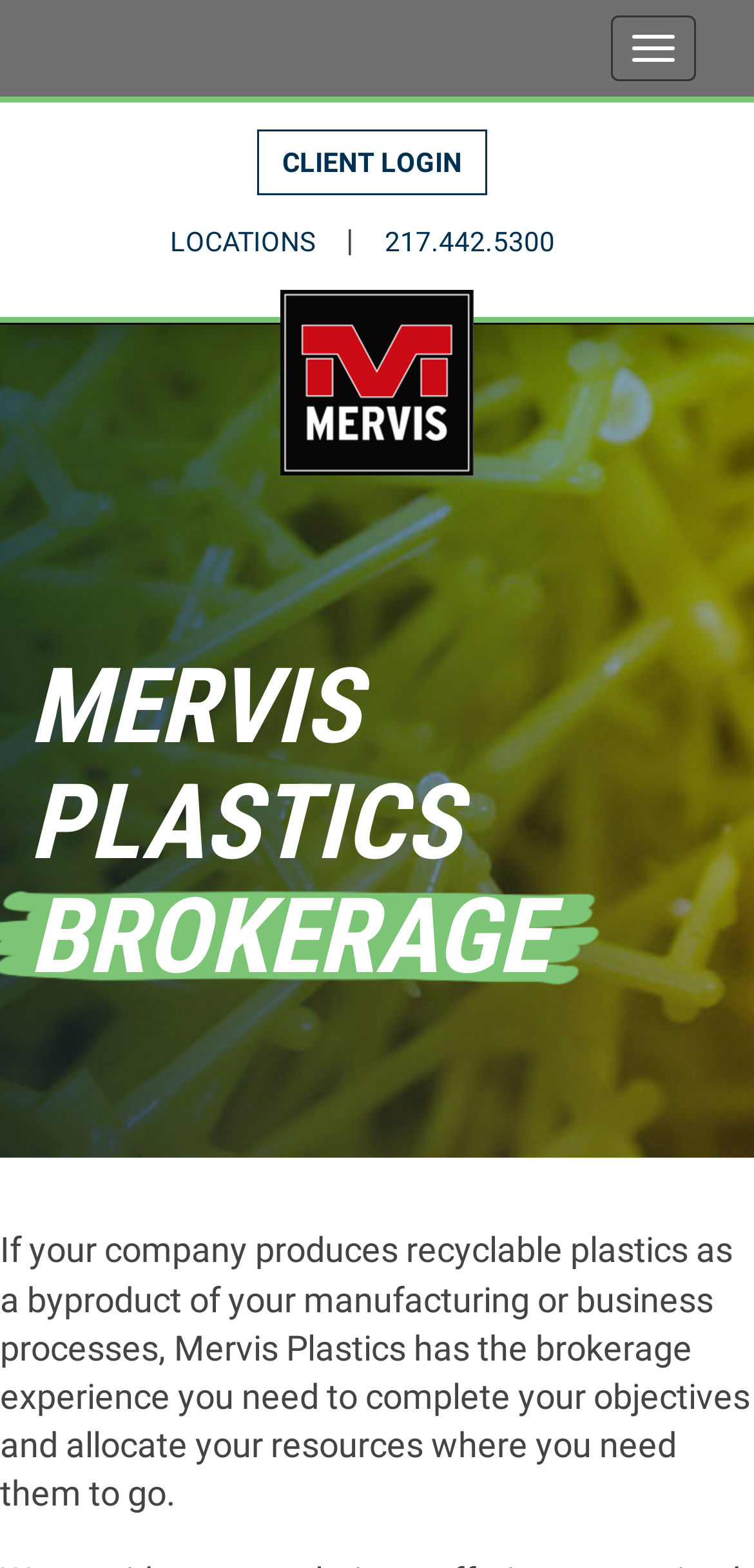Provide the bounding box coordinates for the UI element described in this sentence: "Client Login". The coordinates should be four float values between 0 and 1, i.e., [left, top, right, bottom].

[0.341, 0.083, 0.646, 0.124]